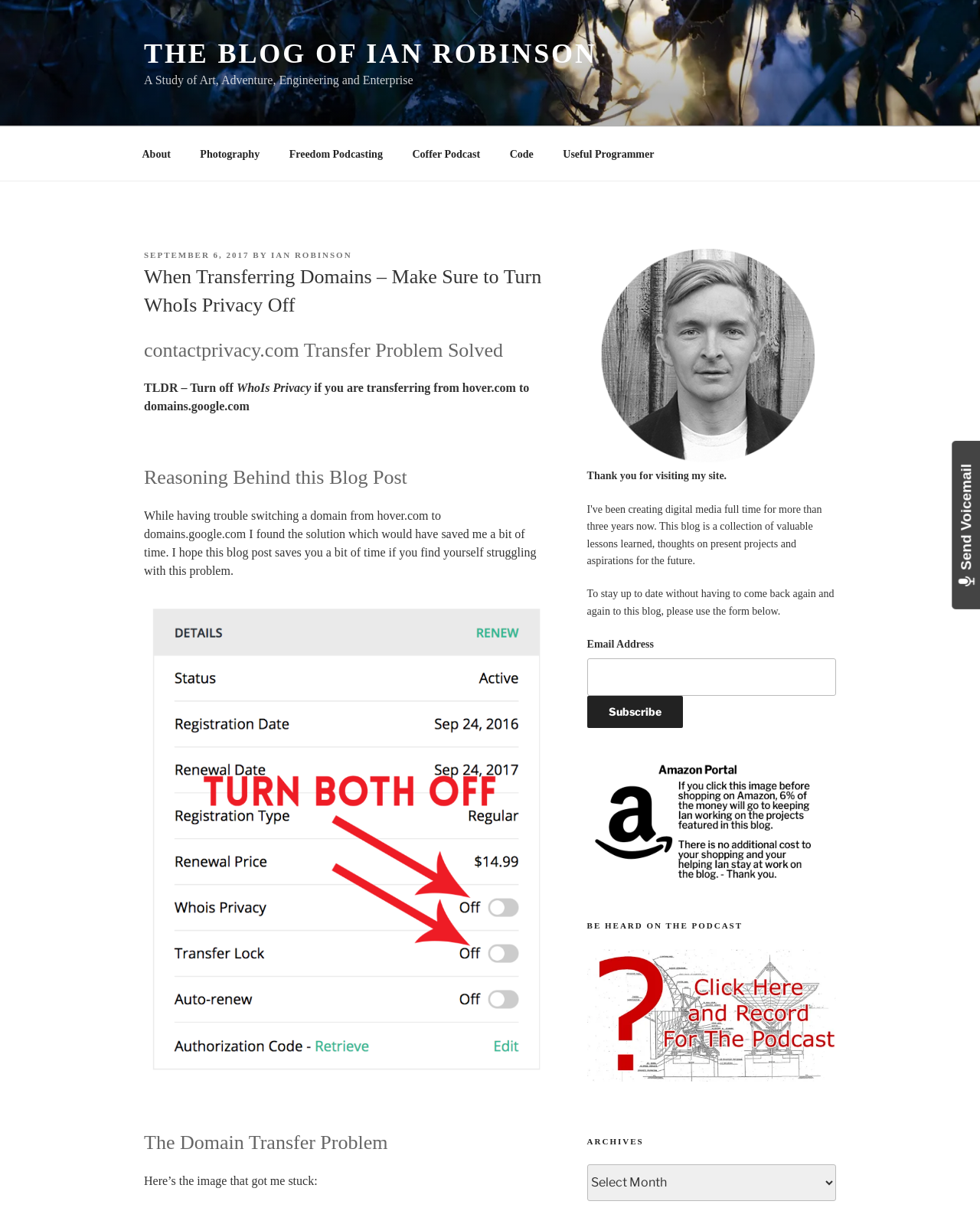Refer to the screenshot and answer the following question in detail:
What is the author's name?

The author's name can be found in the blog post, where it says 'BY IAN ROBINSON'.